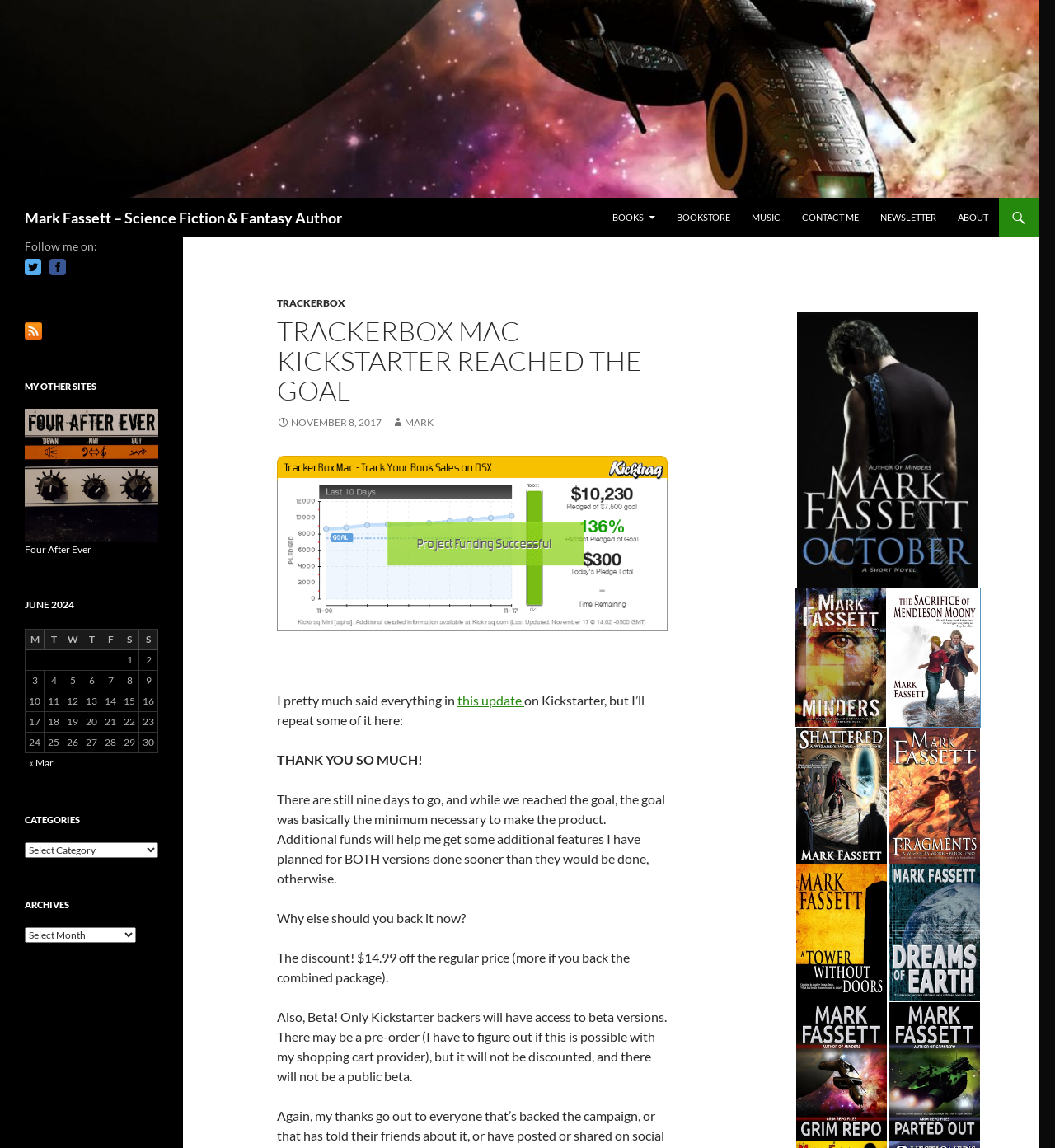Please identify the bounding box coordinates of where to click in order to follow the instruction: "Read the 'TRACKERBOX MAC KICKSTARTER REACHED THE GOAL' article".

[0.262, 0.276, 0.633, 0.353]